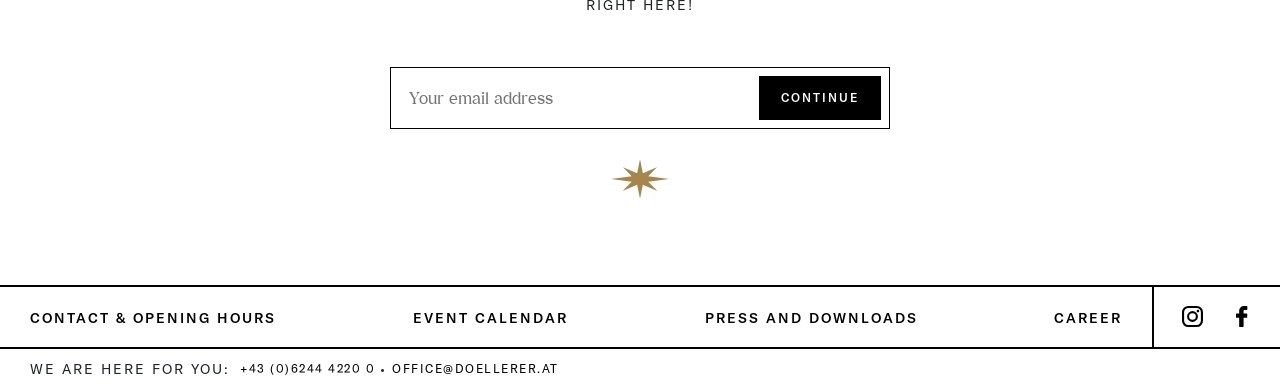What is the phone number on the webpage?
Using the picture, provide a one-word or short phrase answer.

+43 (0)6244 4220 0